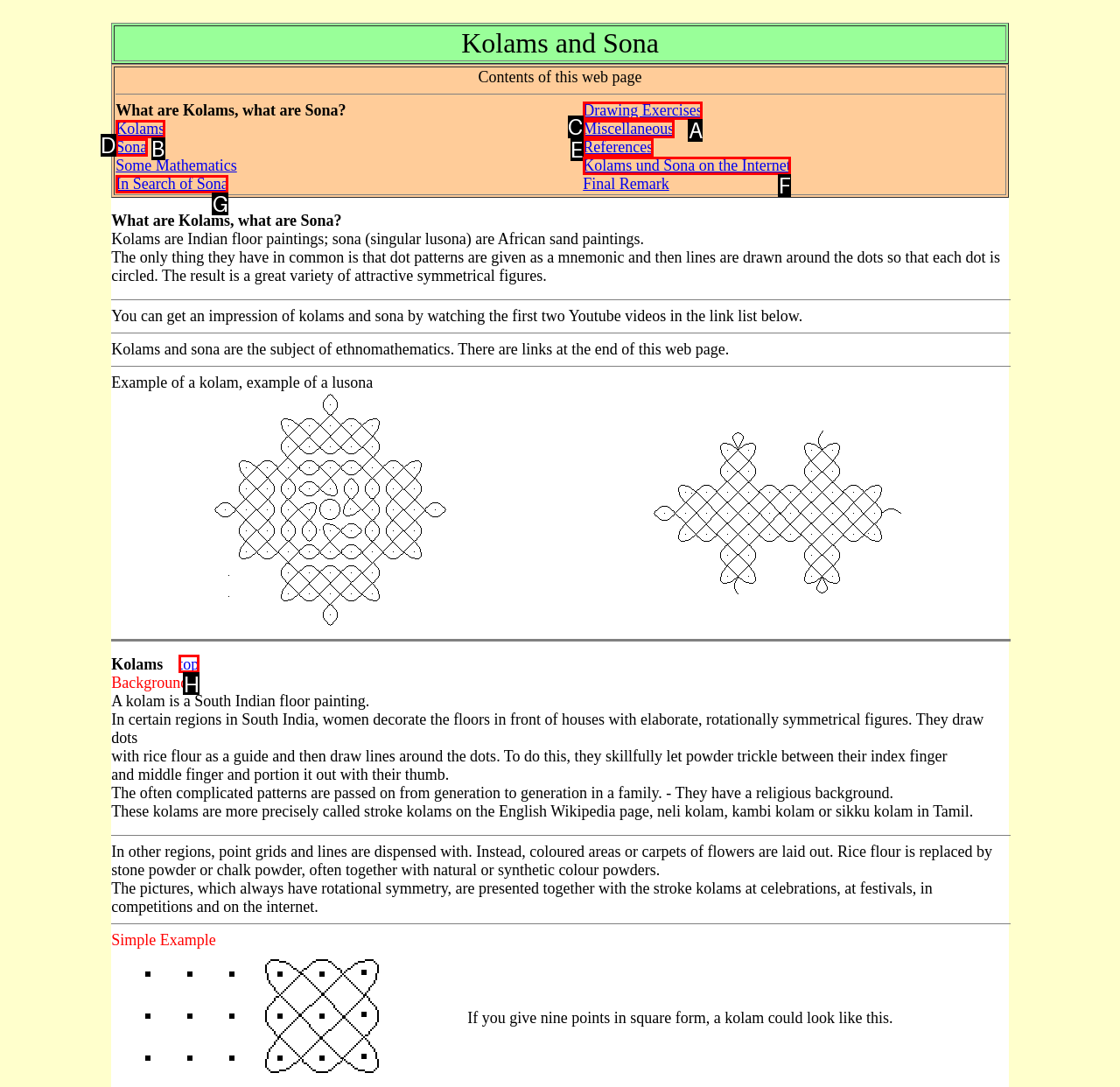Which option should I select to accomplish the task: Click on 'top'? Respond with the corresponding letter from the given choices.

H